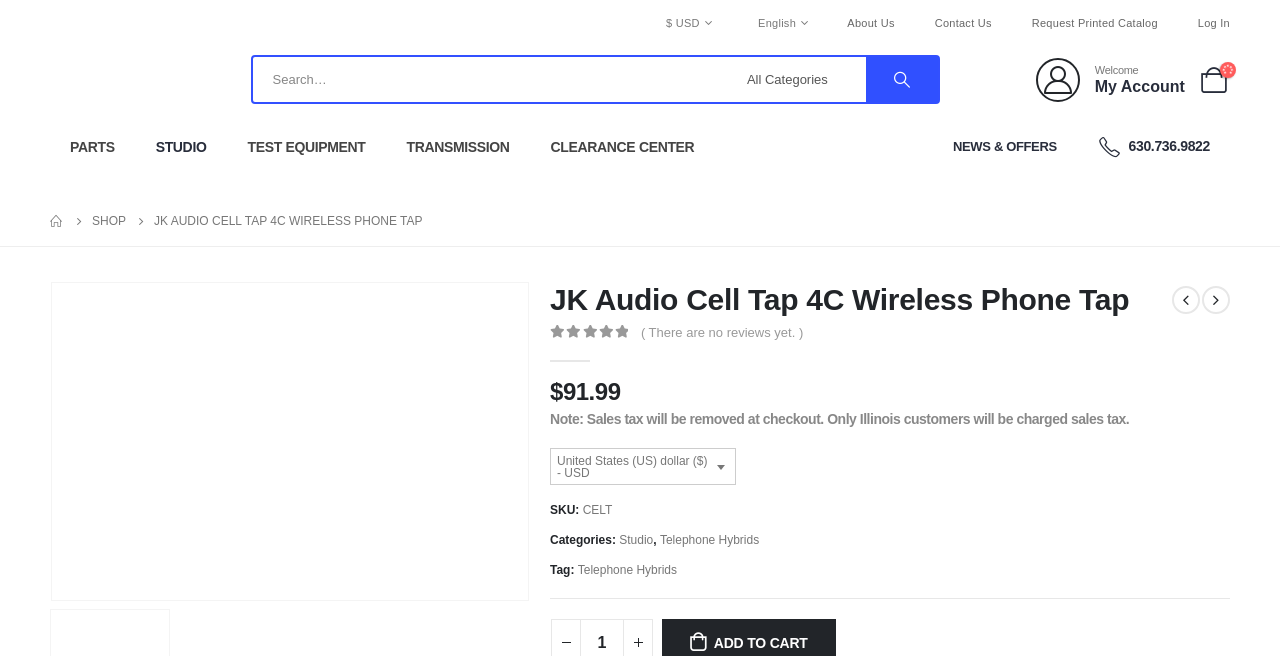From the image, can you give a detailed response to the question below:
What is the category of the JK Audio CellTap 4C?

I found the categories of the JK Audio CellTap 4C by looking at the product information section, where it is listed under 'Categories:' as 'Studio' and 'Telephone Hybrids'.